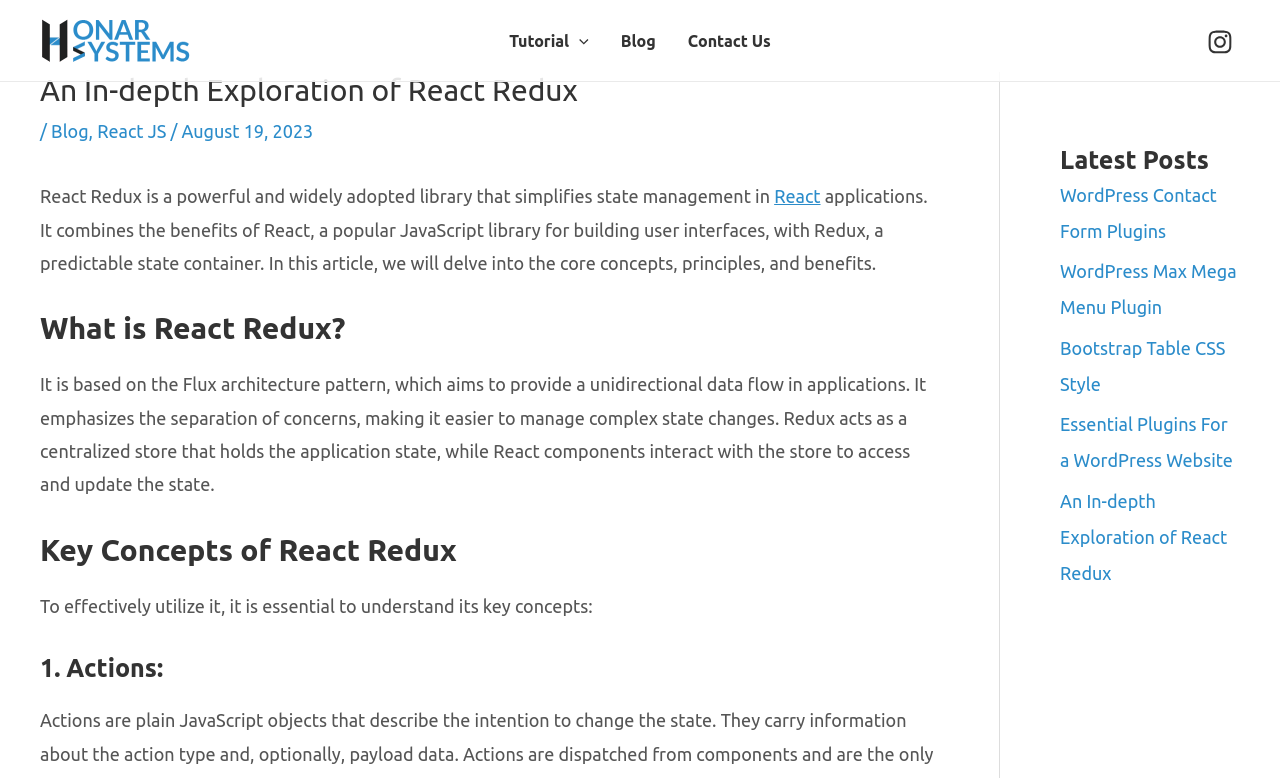Please identify the bounding box coordinates of the element that needs to be clicked to execute the following command: "Read the 'An In-depth Exploration of React Redux' article". Provide the bounding box using four float numbers between 0 and 1, formatted as [left, top, right, bottom].

[0.031, 0.093, 0.734, 0.139]